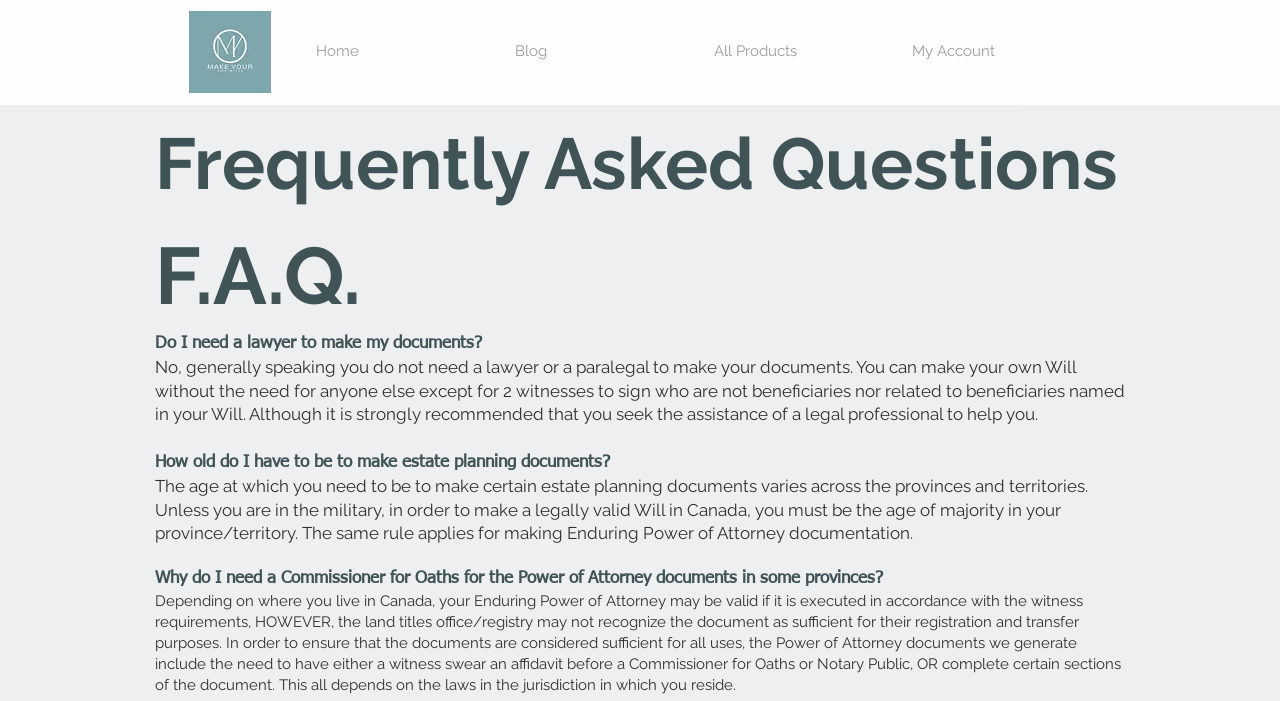What type of documents can be made on this website?
Deliver a detailed and extensive answer to the question.

The webpage is about making your own Wills, Enduring Power of Attorney, and Personal Directive documentation, and it provides answers to frequently asked questions about these documents and how to use the website.